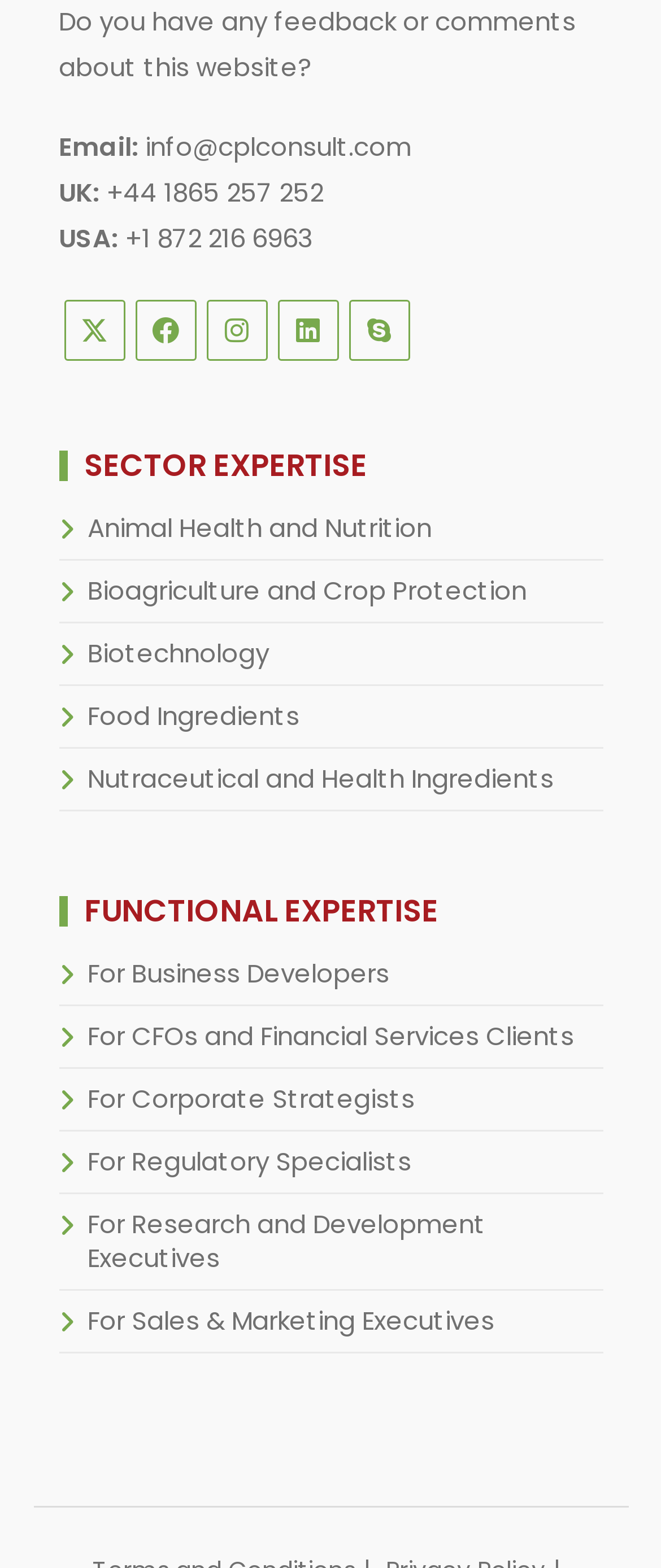Respond to the following question with a brief word or phrase:
What is the email address for feedback?

info@cplconsult.com